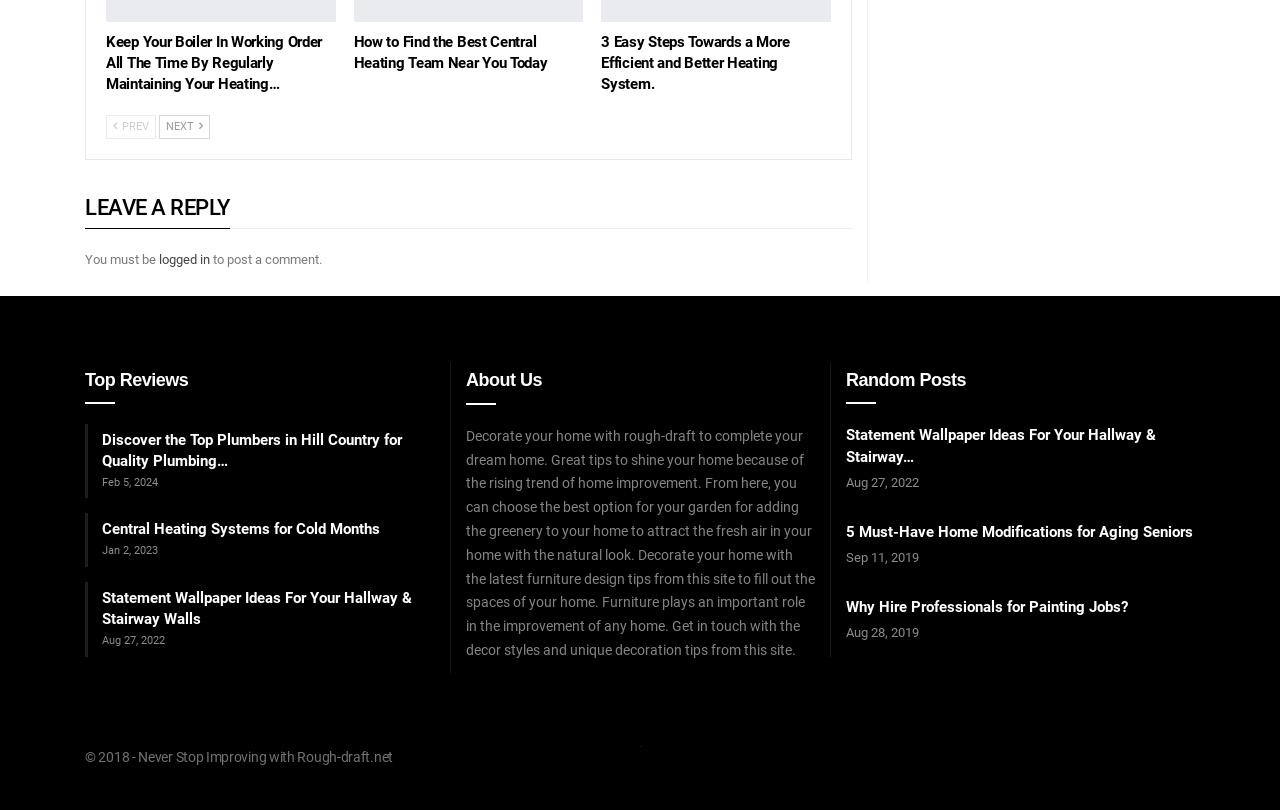What is the topic of the website?
By examining the image, provide a one-word or phrase answer.

Home Improvement